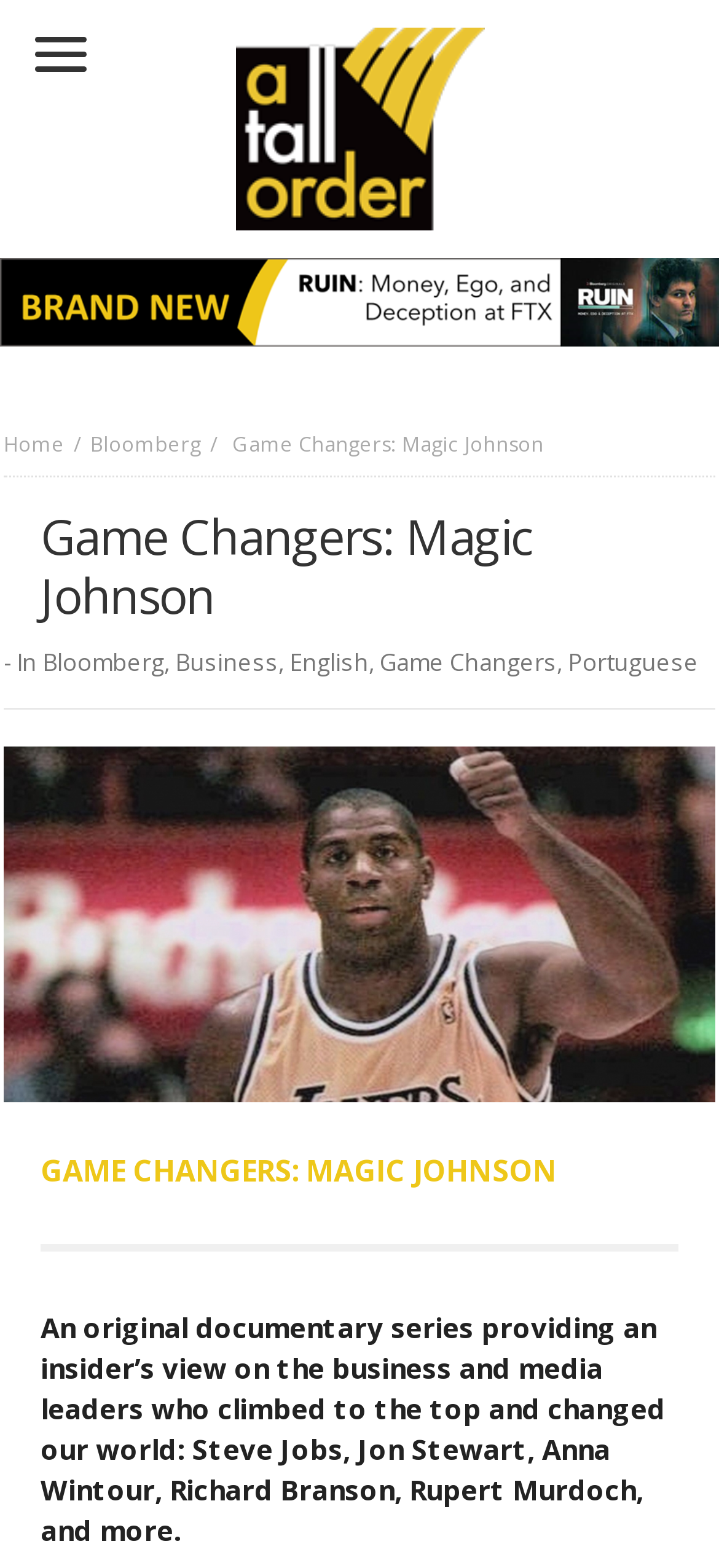Find the bounding box coordinates of the clickable area that will achieve the following instruction: "Click on the link to go home".

[0.005, 0.274, 0.09, 0.291]